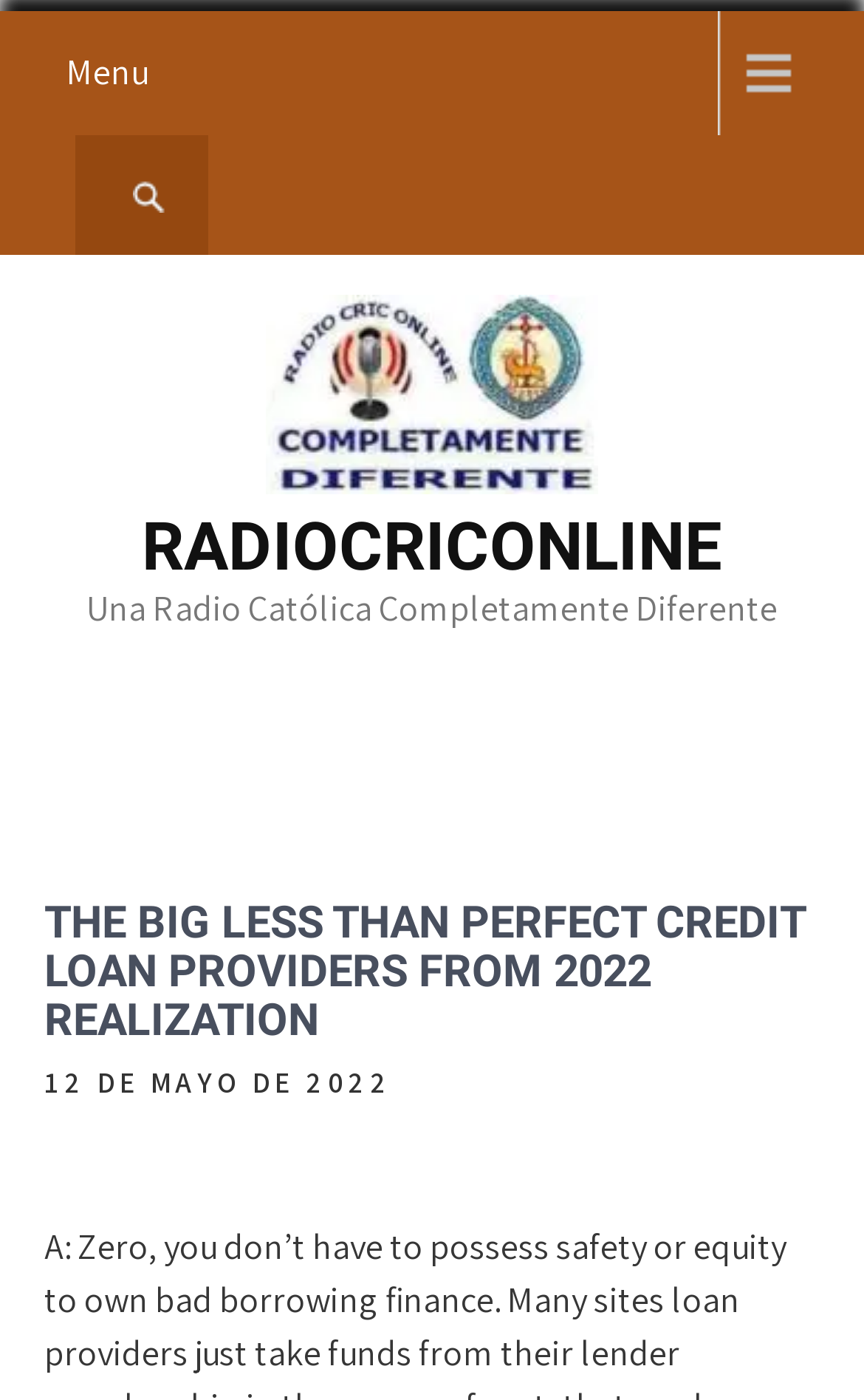What is the date of the article?
Make sure to answer the question with a detailed and comprehensive explanation.

I found the answer by looking at the StaticText element with the date '12 DE MAYO DE 2022', which is likely the date of the article.